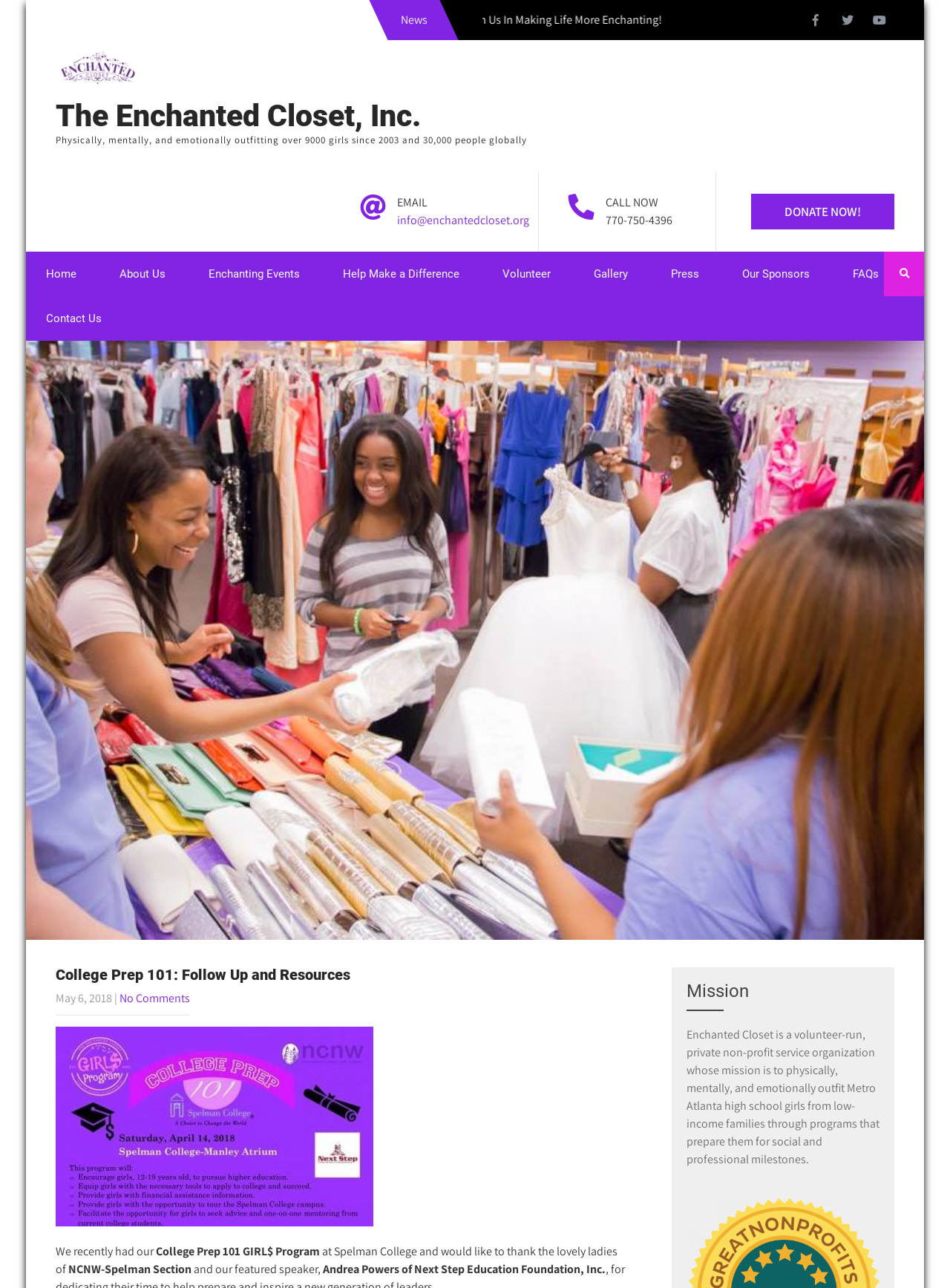Find the bounding box coordinates for the area that must be clicked to perform this action: "Learn more about 'College Prep 101: Follow Up and Resources'".

[0.059, 0.751, 0.676, 0.762]